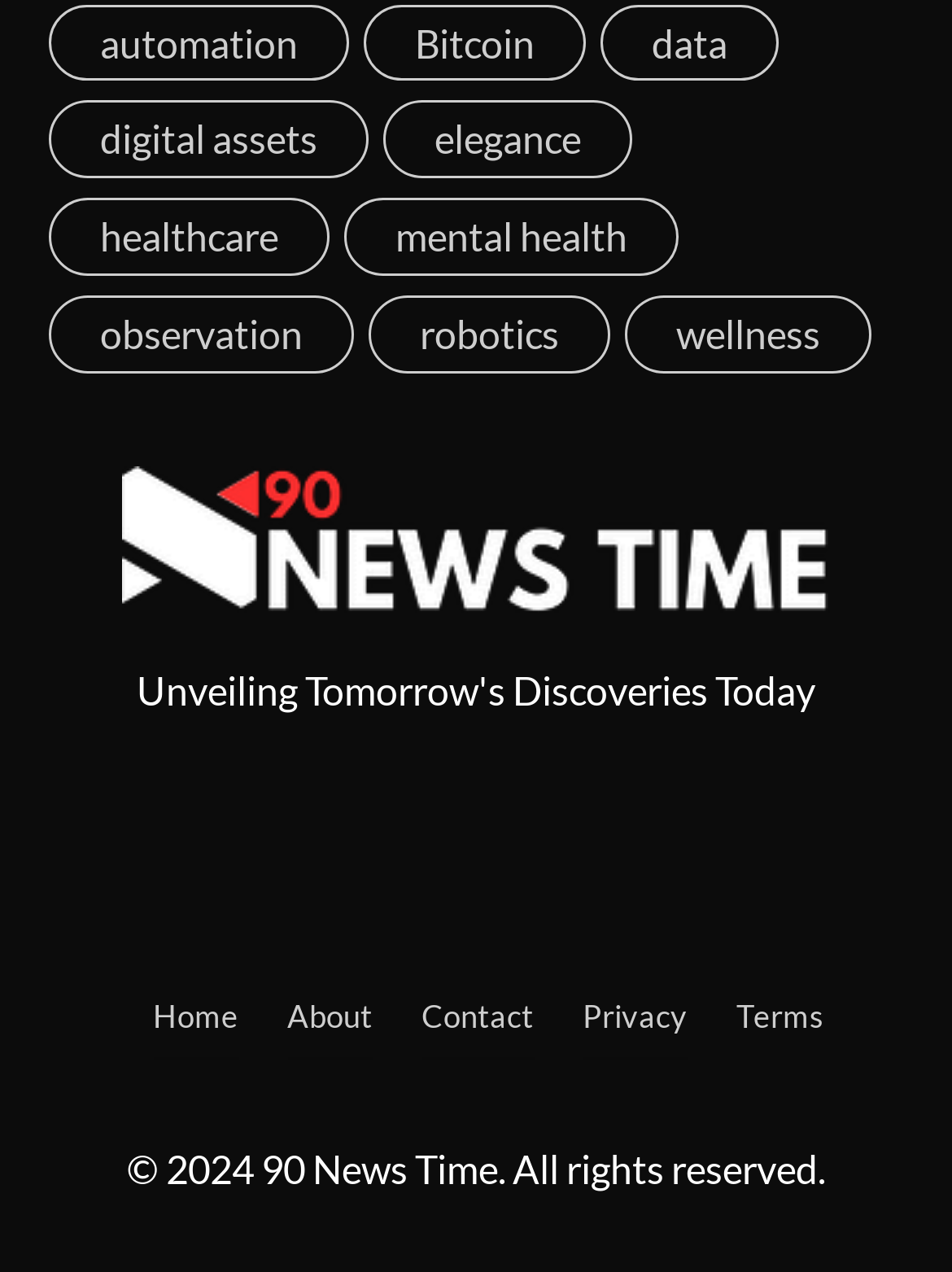Answer succinctly with a single word or phrase:
How many categories are listed on the top?

10